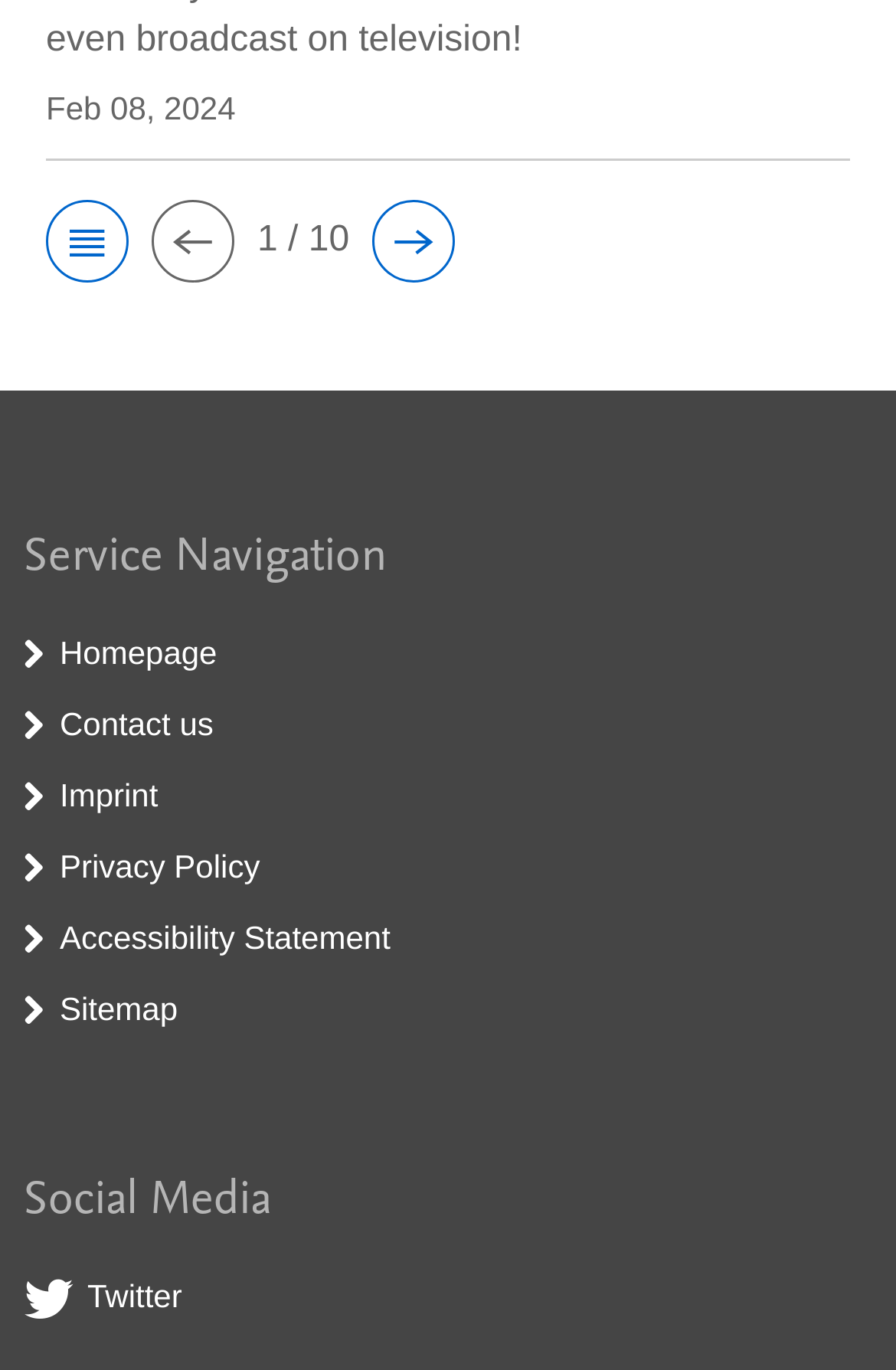Please locate the UI element described by "Homepage" and provide its bounding box coordinates.

[0.067, 0.462, 0.242, 0.489]